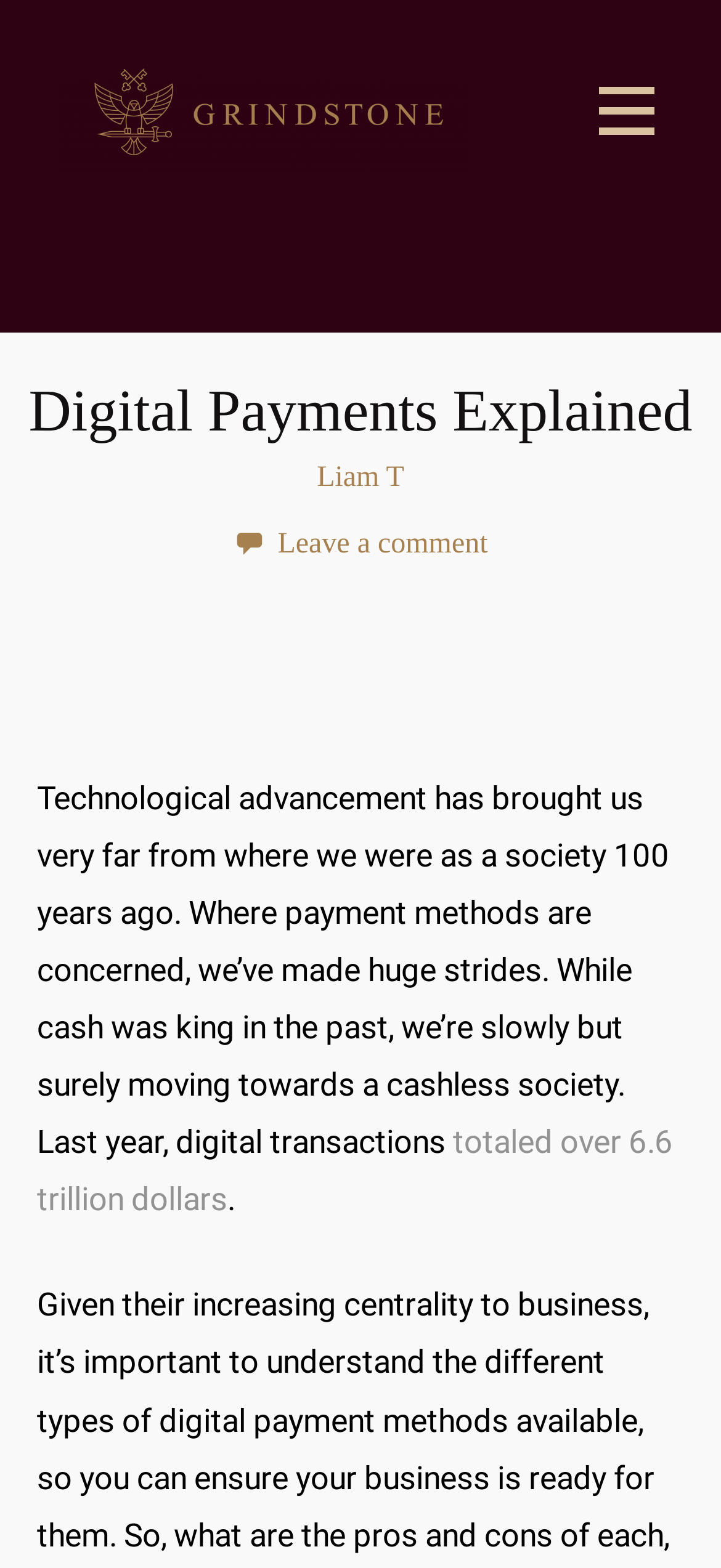Create an elaborate caption for the webpage.

The webpage is about digital payments, with the title "Digital Payments Explained" prominently displayed at the top. Below the title, there is a section with two links, one to "Liam T" and another to "Leave a comment". 

On the top right corner, there is a button with no text. On the top left corner, there is a link to "Grindstone Capital" accompanied by an image with the same name. 

The main content of the webpage is a block of text that discusses the advancements in payment methods over the past 100 years, moving towards a cashless society. The text also mentions that digital transactions totaled over 6.6 trillion dollars last year. This text block is positioned below the title and the links section.